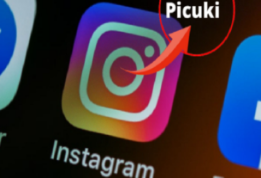Provide a comprehensive description of the image.

The image prominently features the Instagram app icon, characterized by its distinctive gradient design of pink, purple, and orange hues within a rounded square format. Accompanying the icon, there is a red arrow pointing to the label "Picuki," indicating its relevance. Picuki is highlighted as a tool that can enhance the Instagram experience, likely serving as a better viewer and editor for Instagram content, enabling users to browse and edit posts with added convenience. The icons for additional apps like Facebook are visible in the background, situating Picuki within a broader context of social media engagement and content management. This image underscores the intersection of social media use and creative digital editing through Picuki, providing insights into modern online interactions.